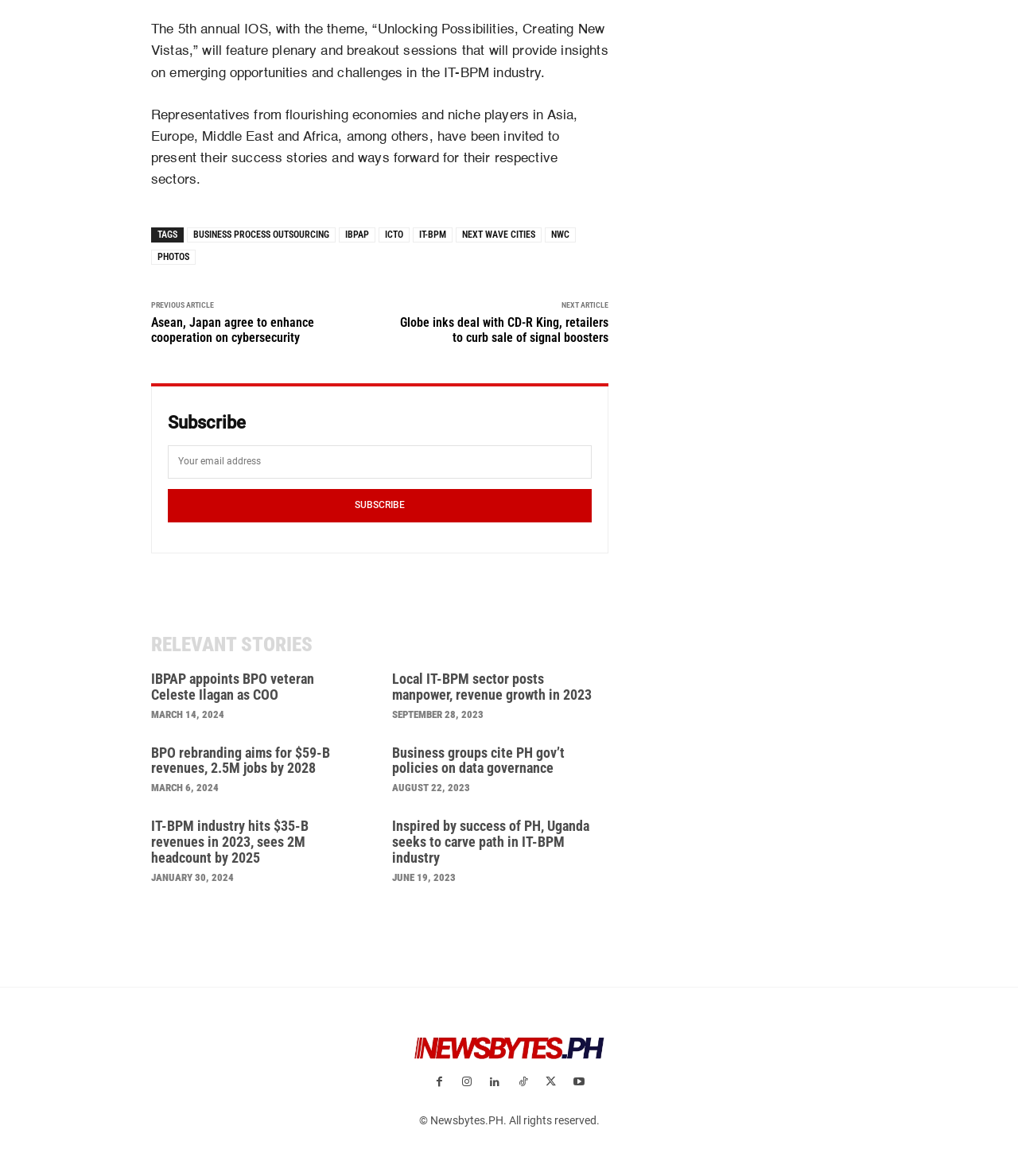Find the bounding box coordinates for the area you need to click to carry out the instruction: "Click on the 'BUSINESS PROCESS OUTSOURCING' link". The coordinates should be four float numbers between 0 and 1, indicated as [left, top, right, bottom].

[0.184, 0.193, 0.33, 0.206]